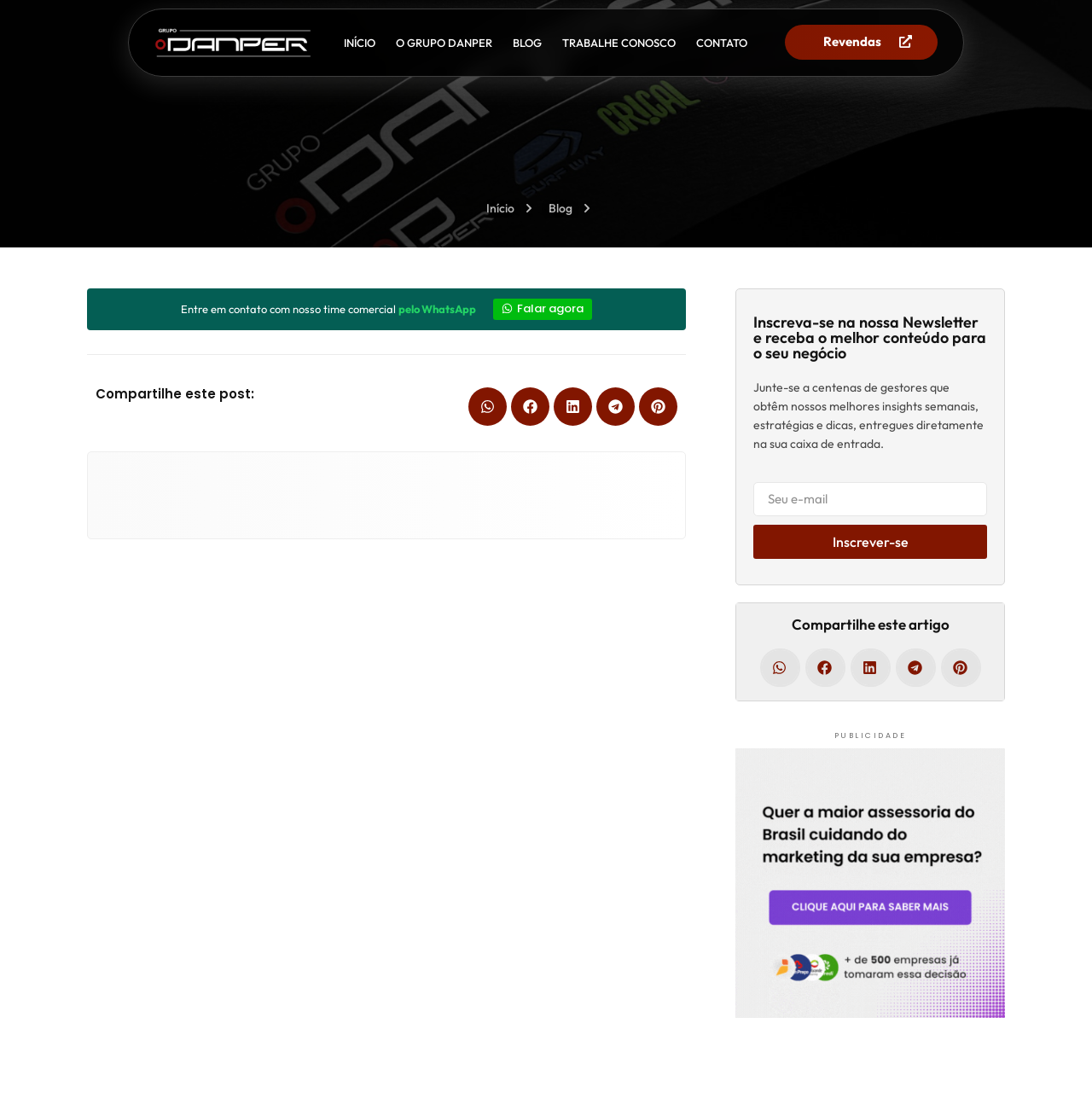Describe all visible elements and their arrangement on the webpage.

This webpage appears to be a 404 error page from Grupo Danper, a company's website. At the top, there is a navigation menu with six links: "INÍCIO", "O GRUPO DANPER", "BLOG", "TRABALHE CONOSCO", "CONTATO", and "Revendas". Below this menu, there is a prominent call-to-action (CTA) button "Falar agora" (Talk now) next to a heading that invites users to contact the commercial team via WhatsApp.

On the left side, there is an author's picture, and below it, a section to share a post on various social media platforms, including WhatsApp, Facebook, LinkedIn, Telegram, and Pinterest. Each share button has a corresponding icon.

On the right side, there is a newsletter subscription section with a heading, a brief description, and a form to enter an email address. The form has a "Inscrever-se" (Subscribe) button.

Further down, there is another section to share an article on the same social media platforms as before. Below this section, there is a heading "PUBLICIDADE" (Advertisement) with a link below it.

Overall, the webpage has a simple and clean layout, with a focus on encouraging users to contact the company or subscribe to their newsletter.